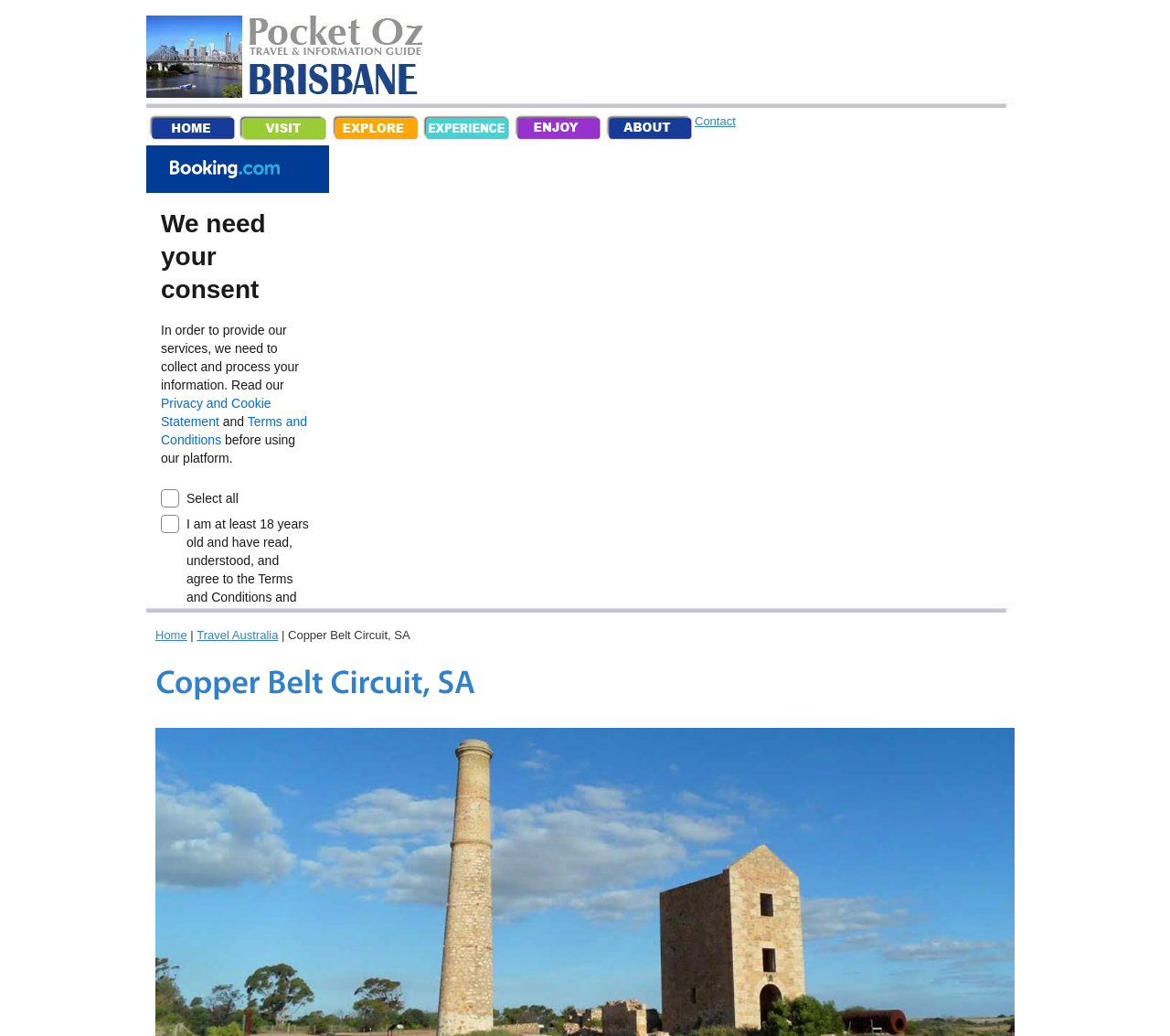Offer a detailed account of what is visible on the webpage.

The webpage is about Travel Australia, specifically the Copper Belt Circuit in South Australia. At the top-left corner, there is a small image. Below it, there is a row of six links, followed by a "Contact" link. To the right of these links, there is a larger image that spans almost the entire width of the page.

Below the row of links, there is an iframe that takes up a significant portion of the page. Above the iframe, there is a small image. On the top-right corner of the iframe, there is a navigation menu with links to "Home", "Travel Australia", and a separator, followed by the title "Copper Belt Circuit, SA".

The main content of the page is headed by a large heading that reads "Copper Belt Circuit, SA", which spans almost the entire width of the page. Below the heading, there are four canvas elements arranged horizontally, which may contain interactive or graphical content.